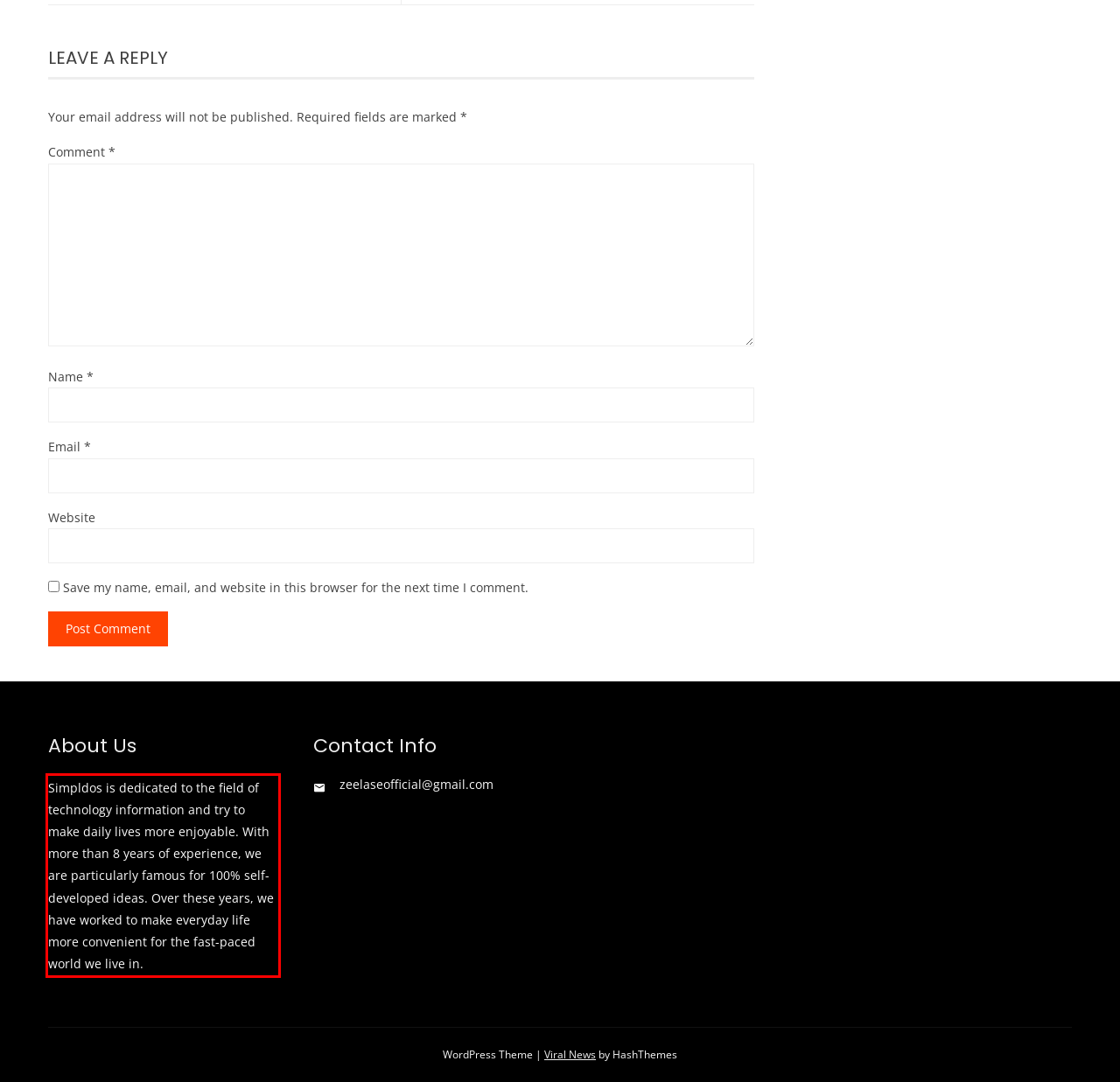There is a UI element on the webpage screenshot marked by a red bounding box. Extract and generate the text content from within this red box.

Simpldos is dedicated to the field of technology information and try to make daily lives more enjoyable. With more than 8 years of experience, we are particularly famous for 100% self-developed ideas. Over these years, we have worked to make everyday life more convenient for the fast-paced world we live in.